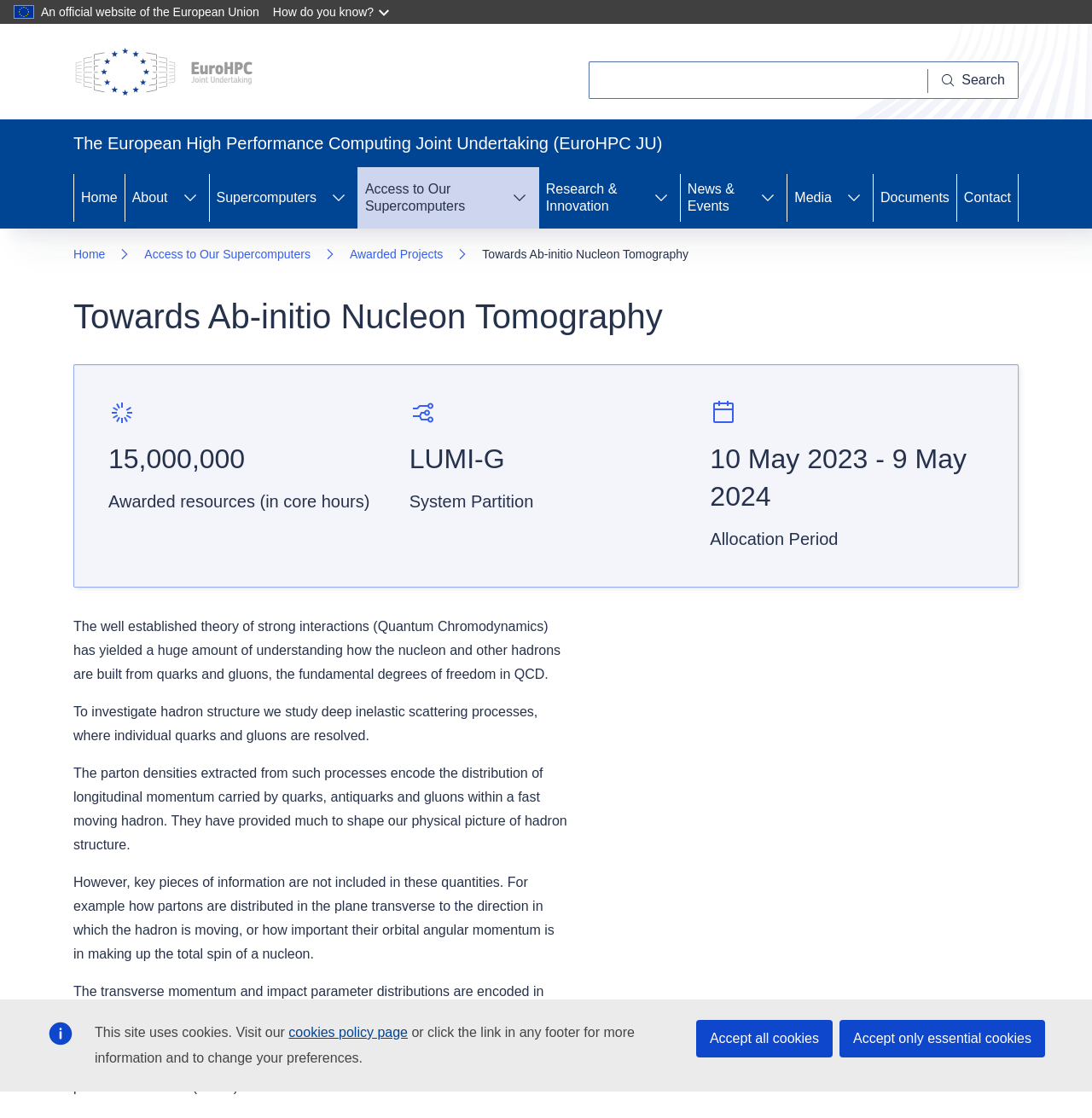Provide a brief response using a word or short phrase to this question:
What is the purpose of studying deep inelastic scattering processes?

To investigate hadron structure